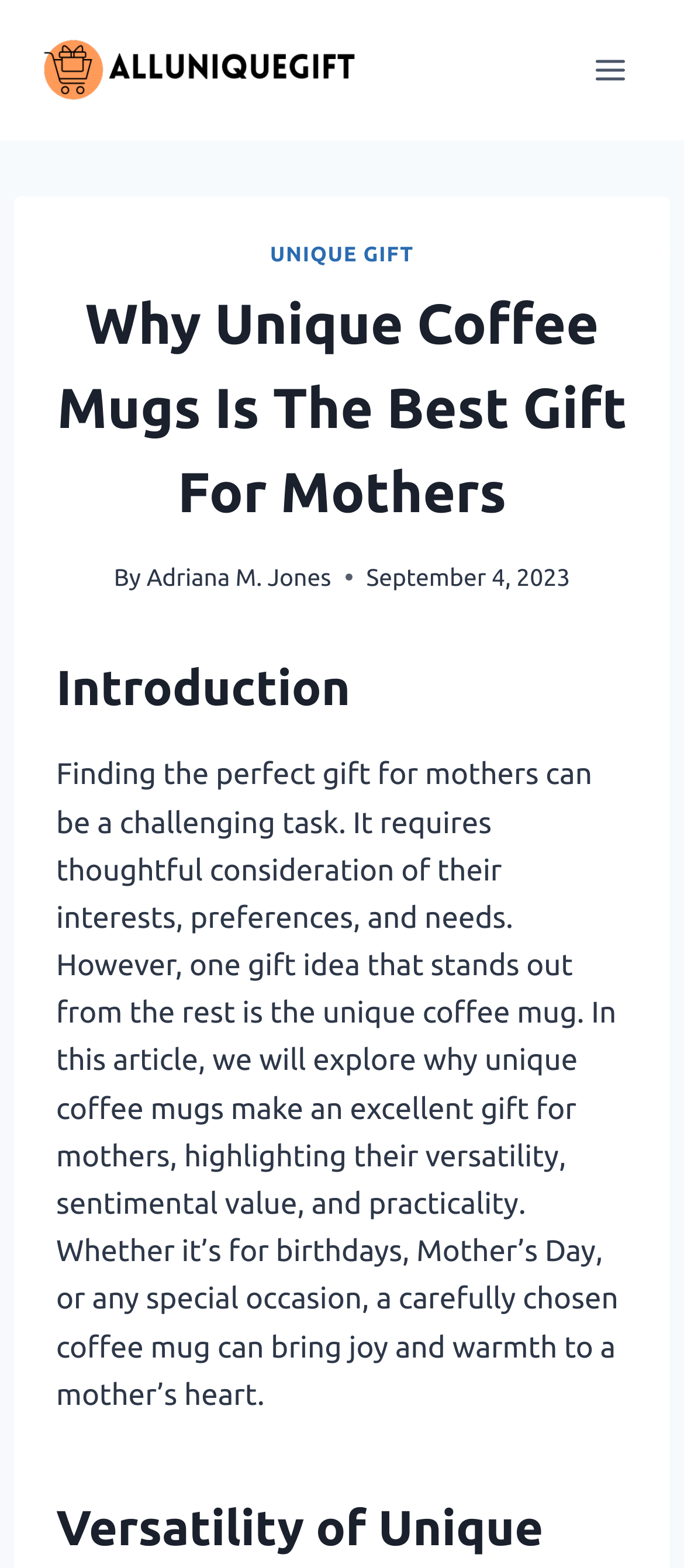Locate the bounding box of the UI element described by: "Unique Gift" in the given webpage screenshot.

[0.395, 0.155, 0.605, 0.17]